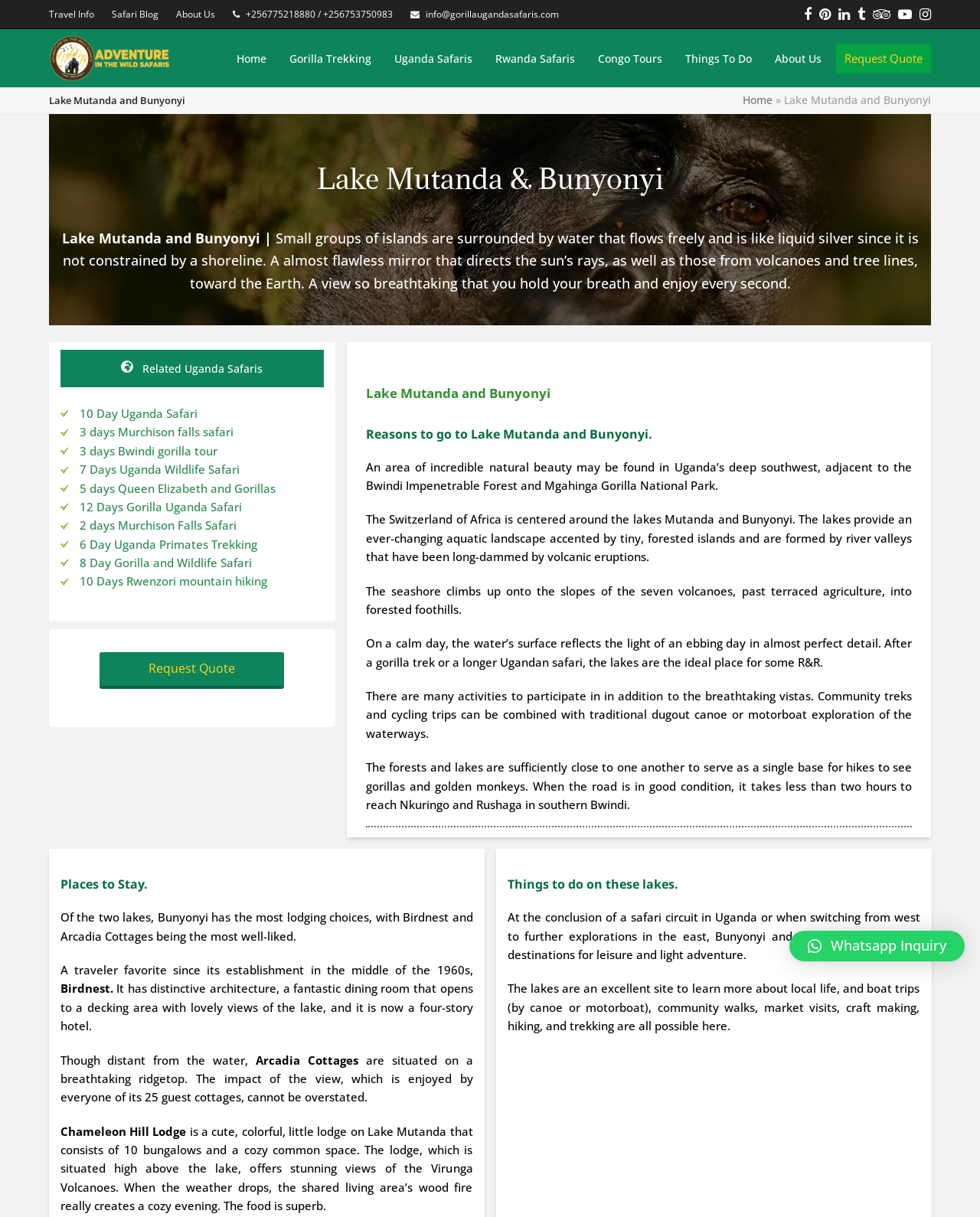Please determine the bounding box coordinates of the section I need to click to accomplish this instruction: "Click on Travel Info".

[0.05, 0.006, 0.096, 0.017]